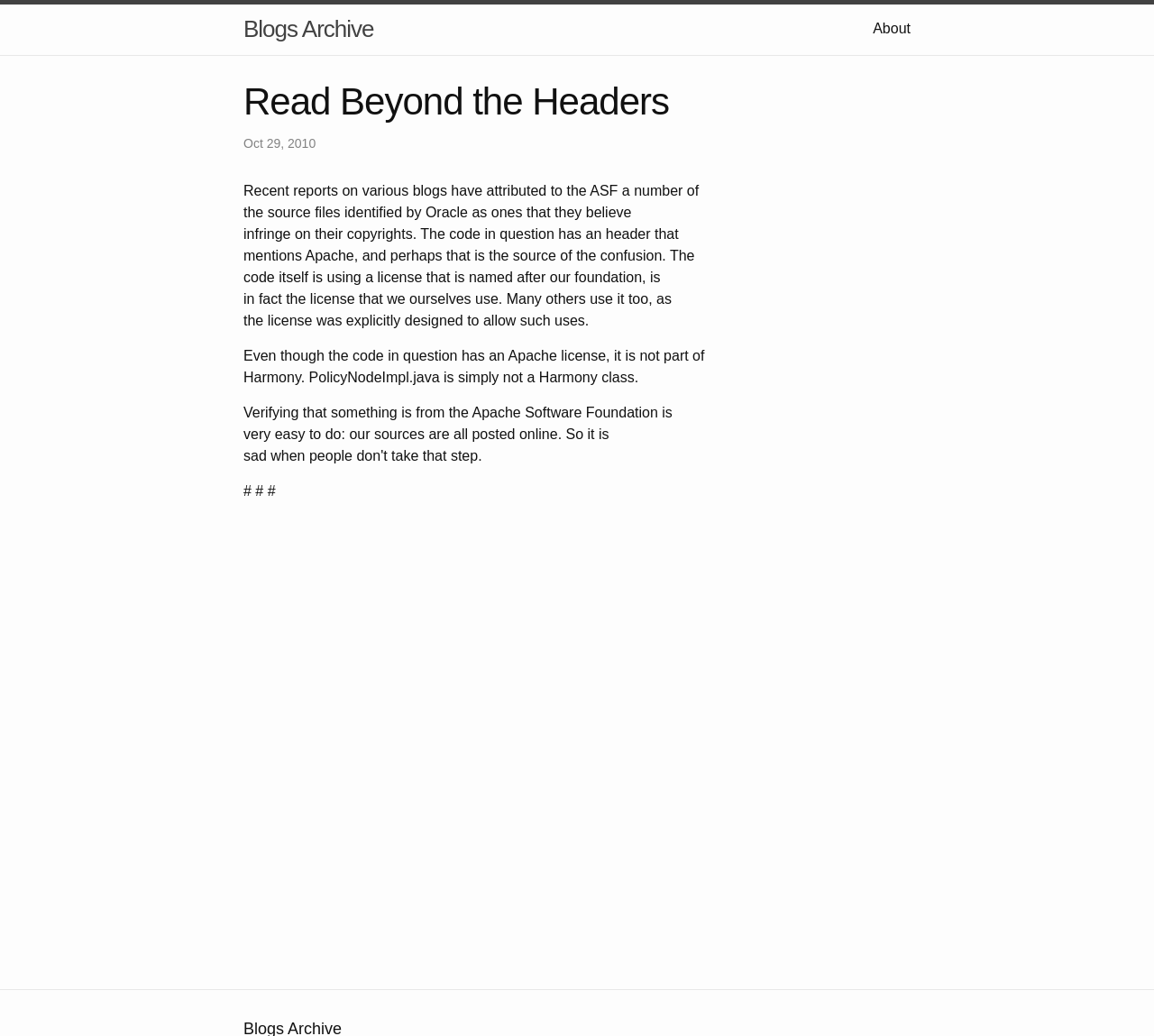What is the name of the license mentioned in the article?
We need a detailed and meticulous answer to the question.

I found the name of the license by reading the static text within the article section, which mentions 'the license that is named after our foundation, is in fact the license that we ourselves use' and later mentions 'Apache license'.